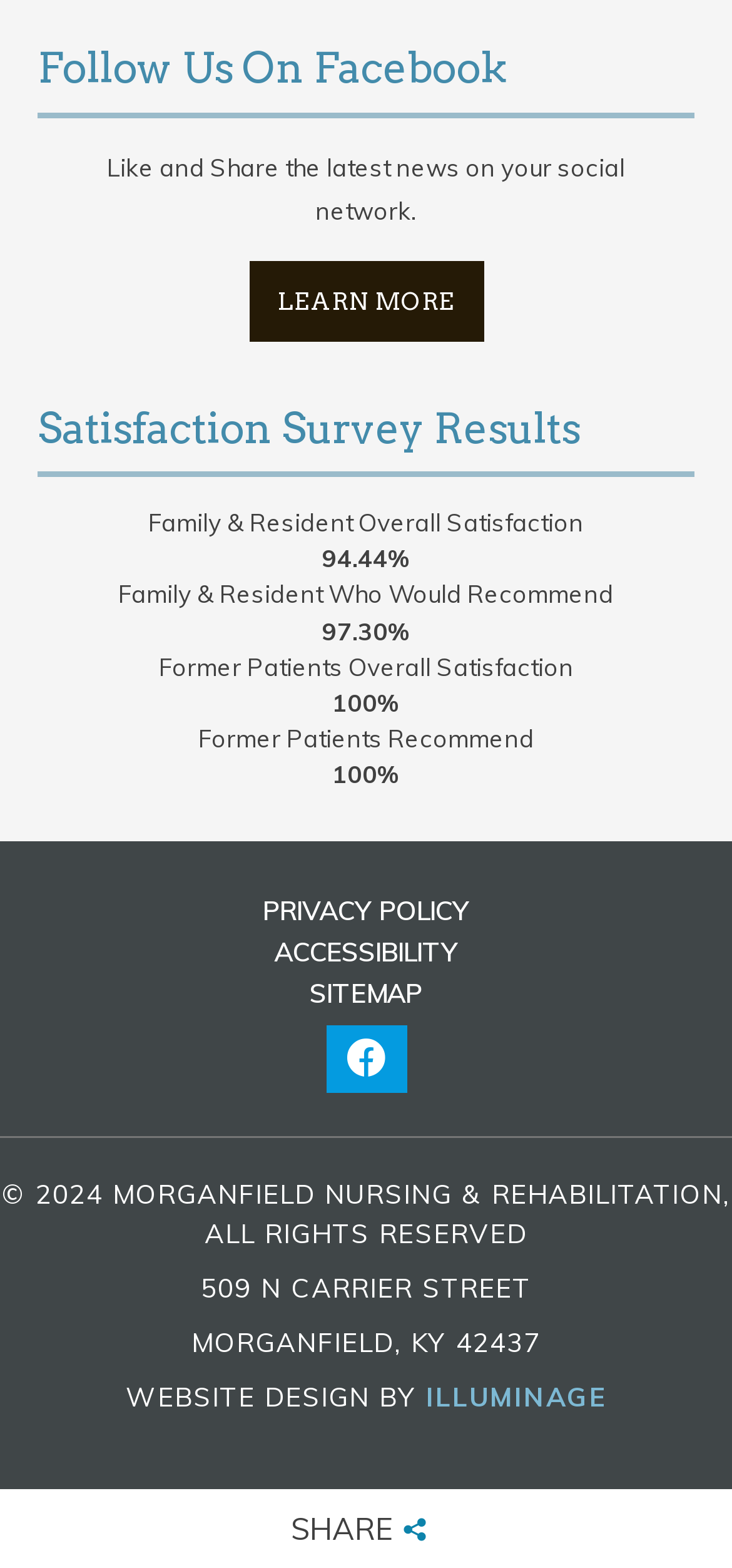Pinpoint the bounding box coordinates of the element that must be clicked to accomplish the following instruction: "Go to ILLUMINAGE website". The coordinates should be in the format of four float numbers between 0 and 1, i.e., [left, top, right, bottom].

[0.582, 0.881, 0.828, 0.902]